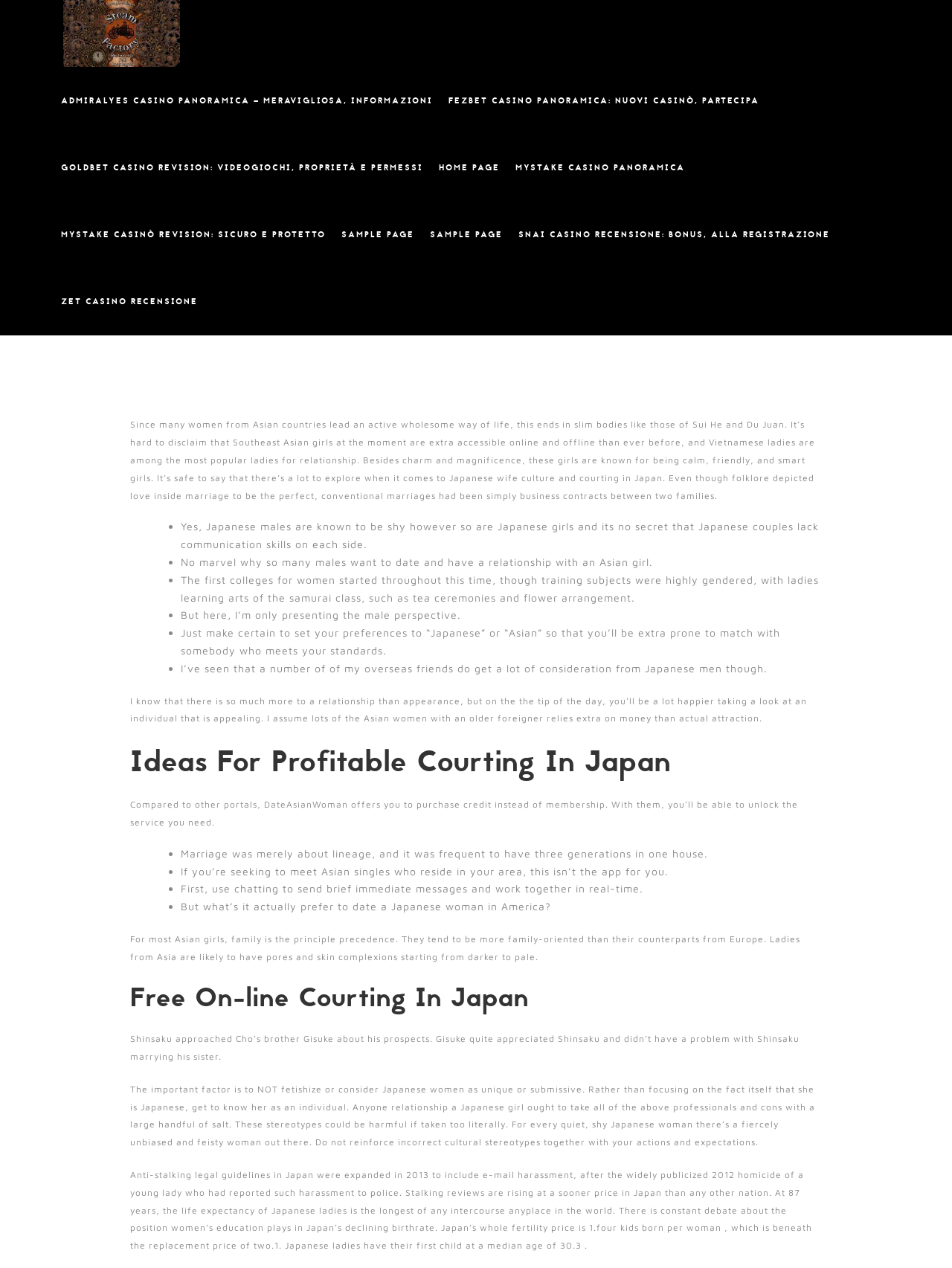What is the main topic of this webpage?
Use the information from the screenshot to give a comprehensive response to the question.

Based on the content of the webpage, it appears to be discussing various aspects of Japanese women, including their characteristics, relationships, and cultural background.